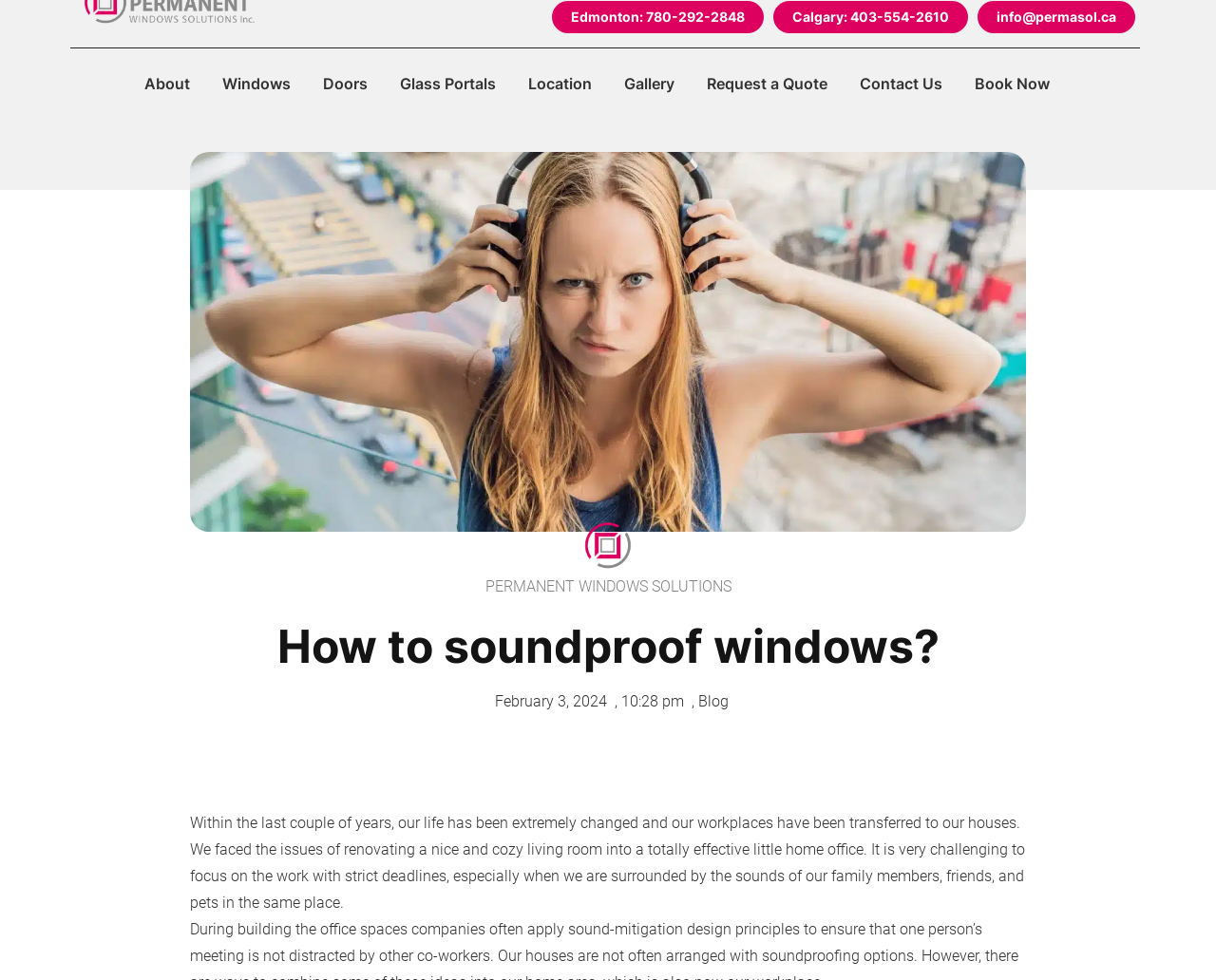Provide a comprehensive caption for the webpage.

This webpage is about soundproofing windows and reducing outside noise. At the top, there are three links to contact information: Edmonton and Calgary phone numbers, and an email address. Below these links, there is a navigation menu with seven links: About, Windows, Doors, Glass Portals, Location, Gallery, and Request a Quote.

On the left side of the page, there is a large image related to soundproofing windows, taking up most of the vertical space. Above this image, there is a heading that asks "How to soundproof windows?".

To the right of the image, there is a smaller image of the company logo, Permanent Windows Solutions. Below the logo, there is a timestamp with the date and time, February 3, 2024, 10:28 pm, and a label indicating that this is a blog post.

The main content of the page starts below the image and logo, with a paragraph of text discussing the challenges of working from home and the importance of soundproofing.